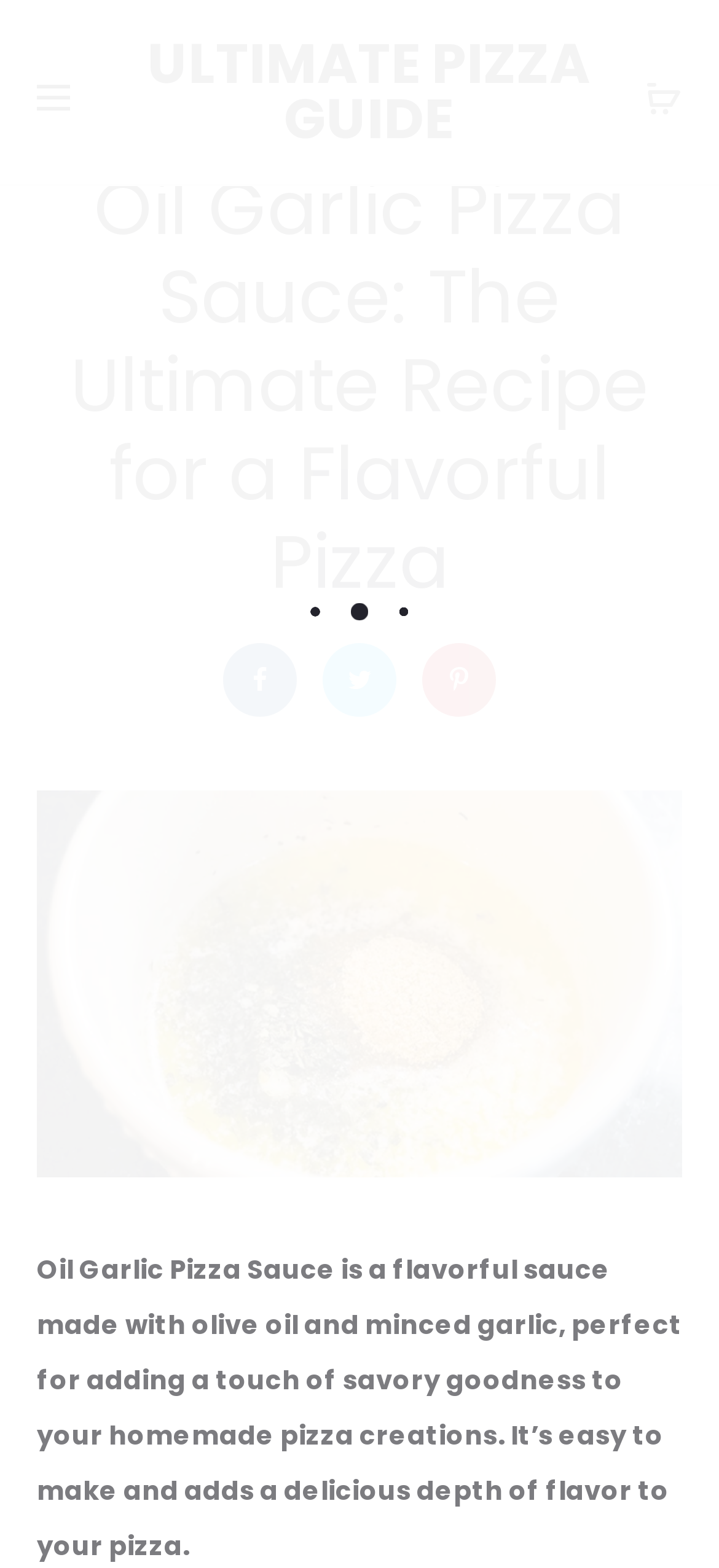Based on what you see in the screenshot, provide a thorough answer to this question: How many social media links are on the webpage?

There are three social media links on the webpage, which are represented by the elements with bounding box coordinates [0.31, 0.41, 0.413, 0.457], [0.449, 0.41, 0.551, 0.457], and [0.587, 0.41, 0.69, 0.457], and are likely links to Facebook, Twitter, and Pinterest respectively.